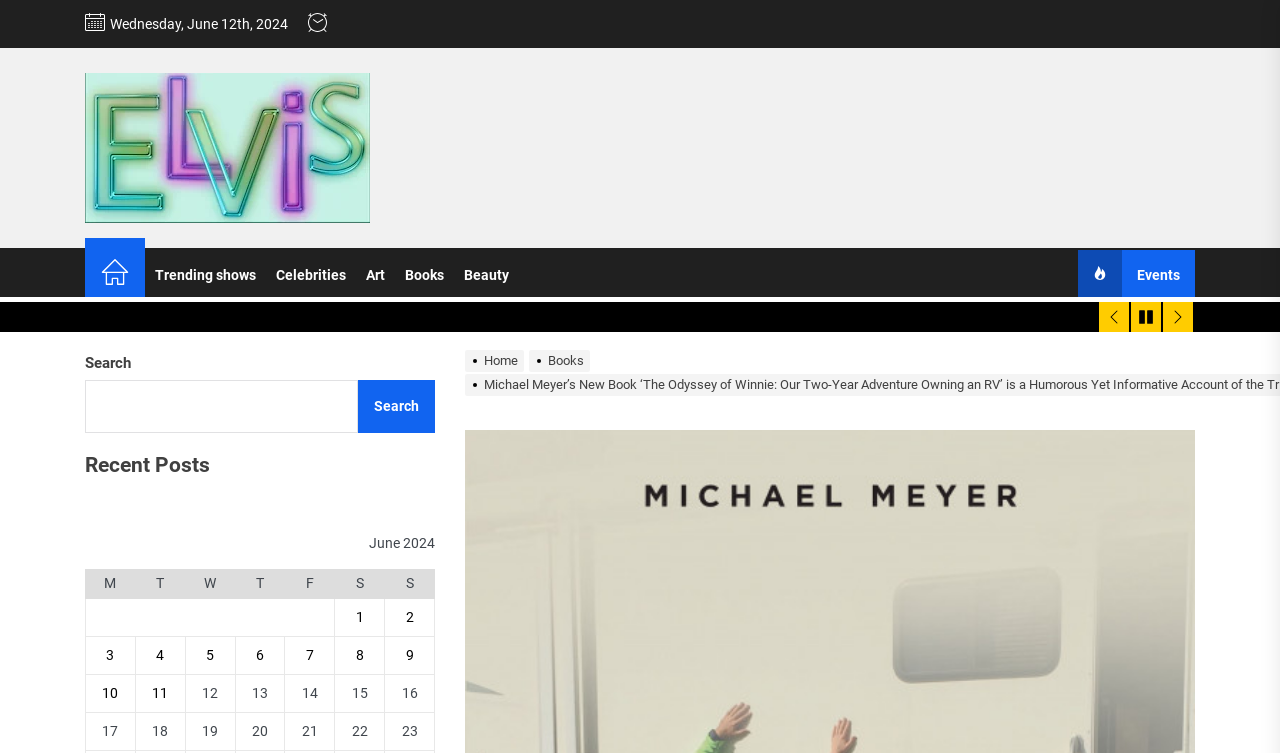Please identify the bounding box coordinates of the element that needs to be clicked to execute the following command: "View recent posts". Provide the bounding box using four float numbers between 0 and 1, formatted as [left, top, right, bottom].

[0.066, 0.601, 0.34, 0.634]